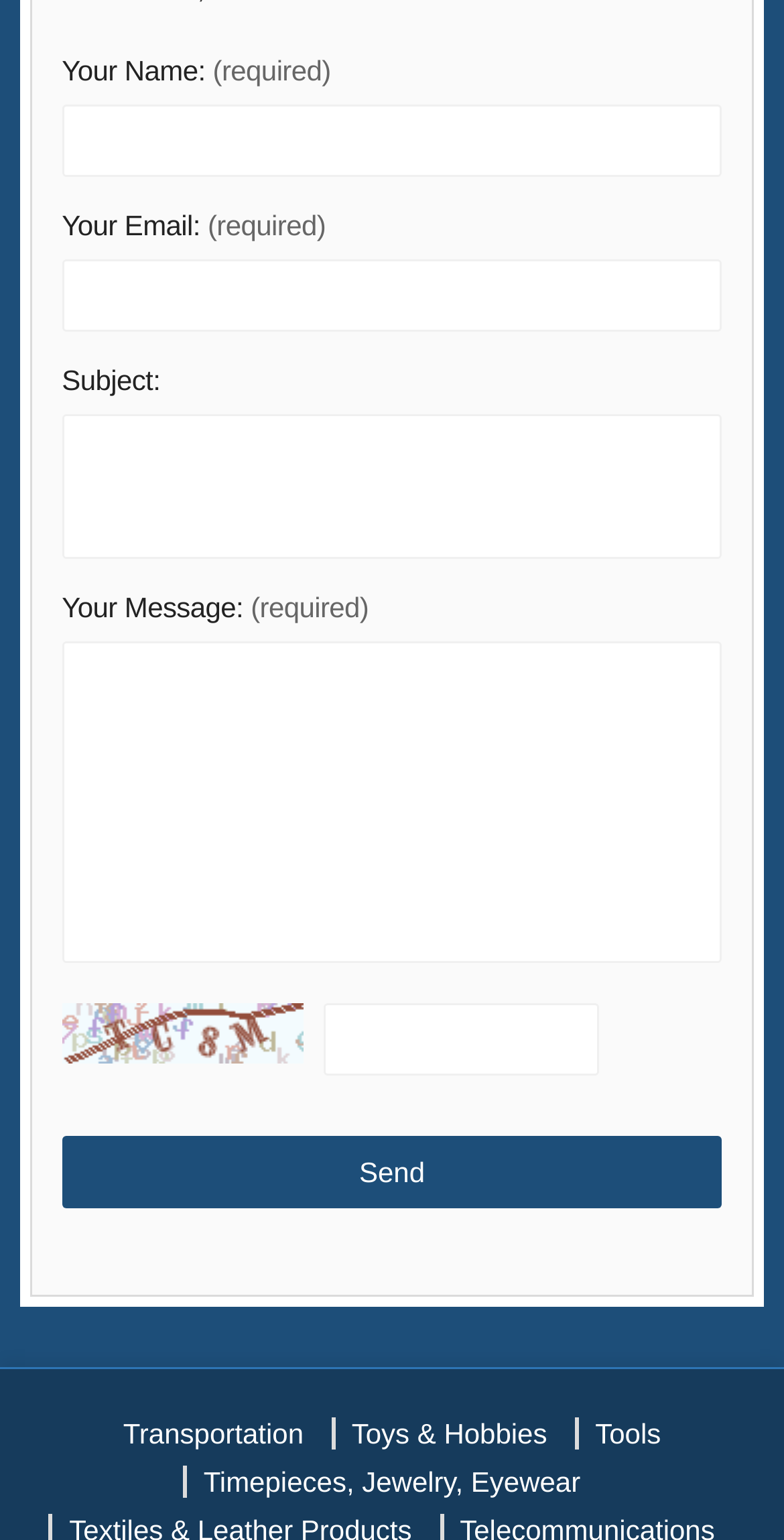Look at the image and give a detailed response to the following question: How many input fields are required?

The input fields for 'Your Name' and 'Your Message' have a '(required)' label next to them, indicating that they must be filled in before submitting the form.